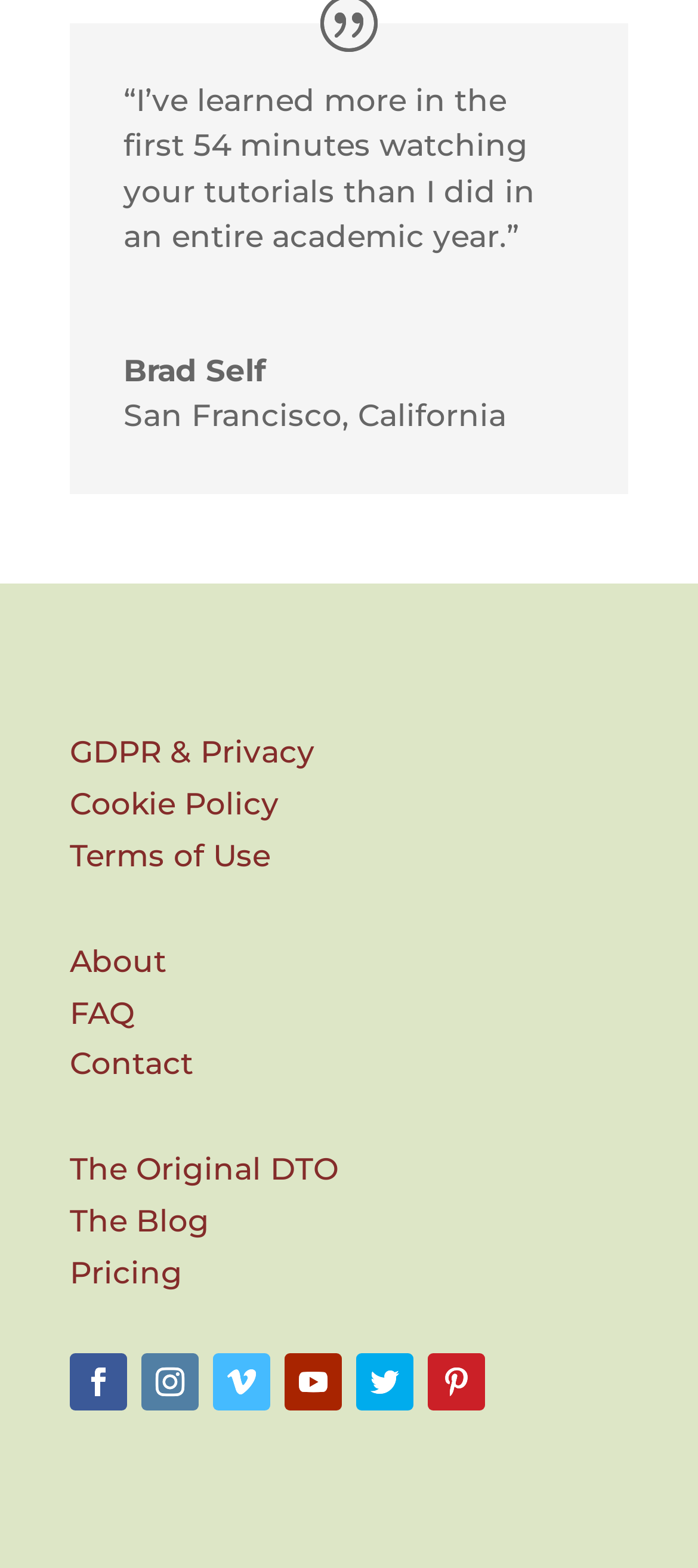What is the last link in the footer section?
Using the image, respond with a single word or phrase.

Pricing